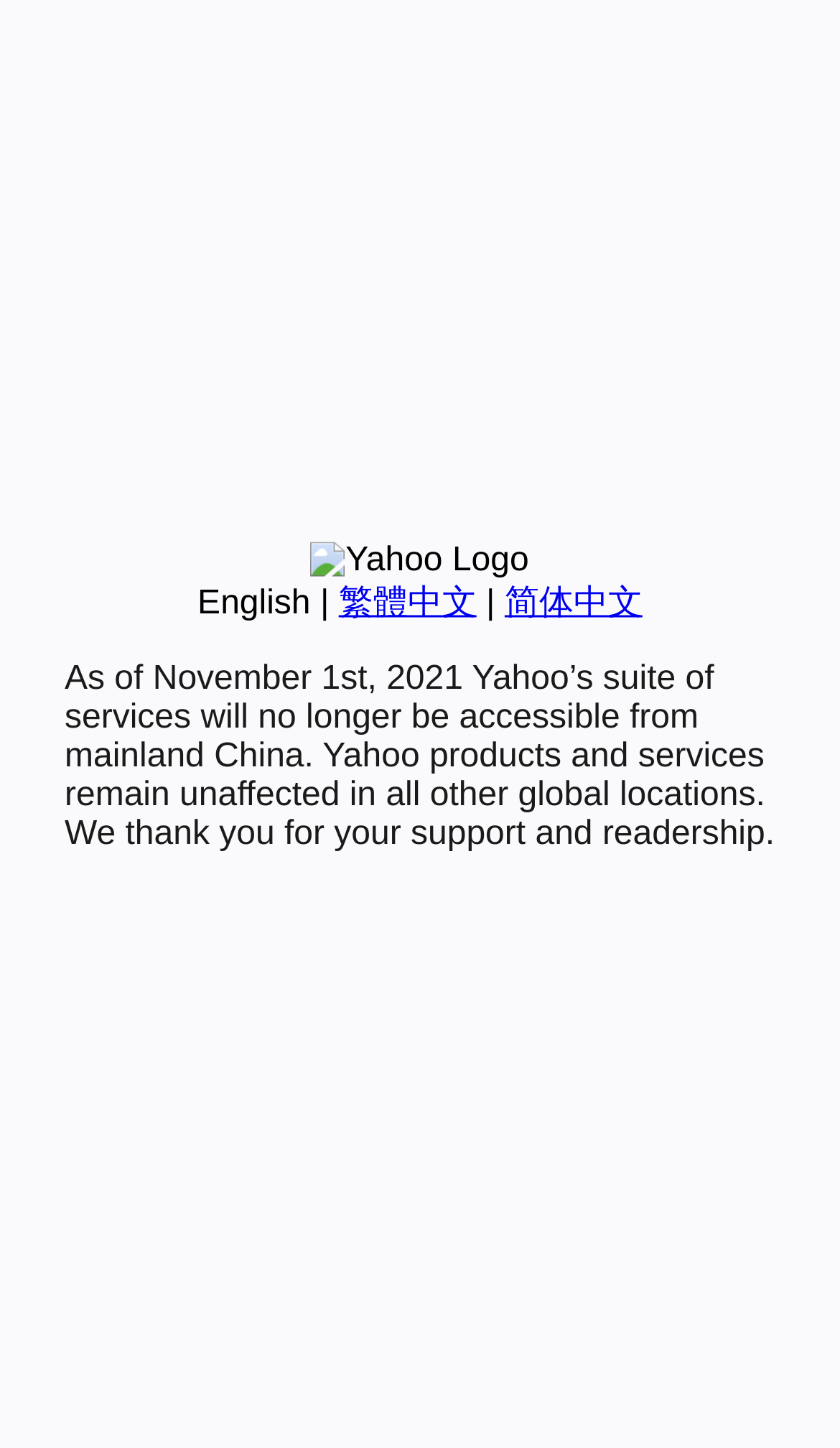Find the bounding box coordinates for the HTML element specified by: "English".

[0.235, 0.404, 0.37, 0.429]